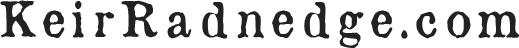Write a descriptive caption for the image, covering all notable aspects.

The image showcases the logo of KeirRadnedge.com, featuring a distinctive font that conveys a sense of authority and professionalism. It represents the online platform where readers can explore in-depth articles and commentary on sports, particularly focusing on significant events like the Rio Olympics. This logo sets the tone for the website, aligning with its mission to provide insightful coverage of sports news and developments.